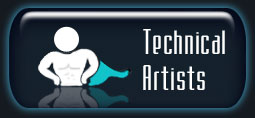Offer an in-depth caption that covers the entire scene depicted in the image.

The image depicts a vibrant button labeled "Technical Artists," featuring a stylized figure in a dynamic pose reminiscent of a superhero. The character, represented with a simple, abstract design, showcases a muscular physique and a flowing cape, symbolizing strength and creativity in the realm of animation and design. This visual representation emphasizes the role of technical artists, who blend artistic skills with technical prowess to enhance the production of animations and visual effects. The button's design is modern and engaging, inviting users to explore resources specifically tailored for technical artists in the animation community.